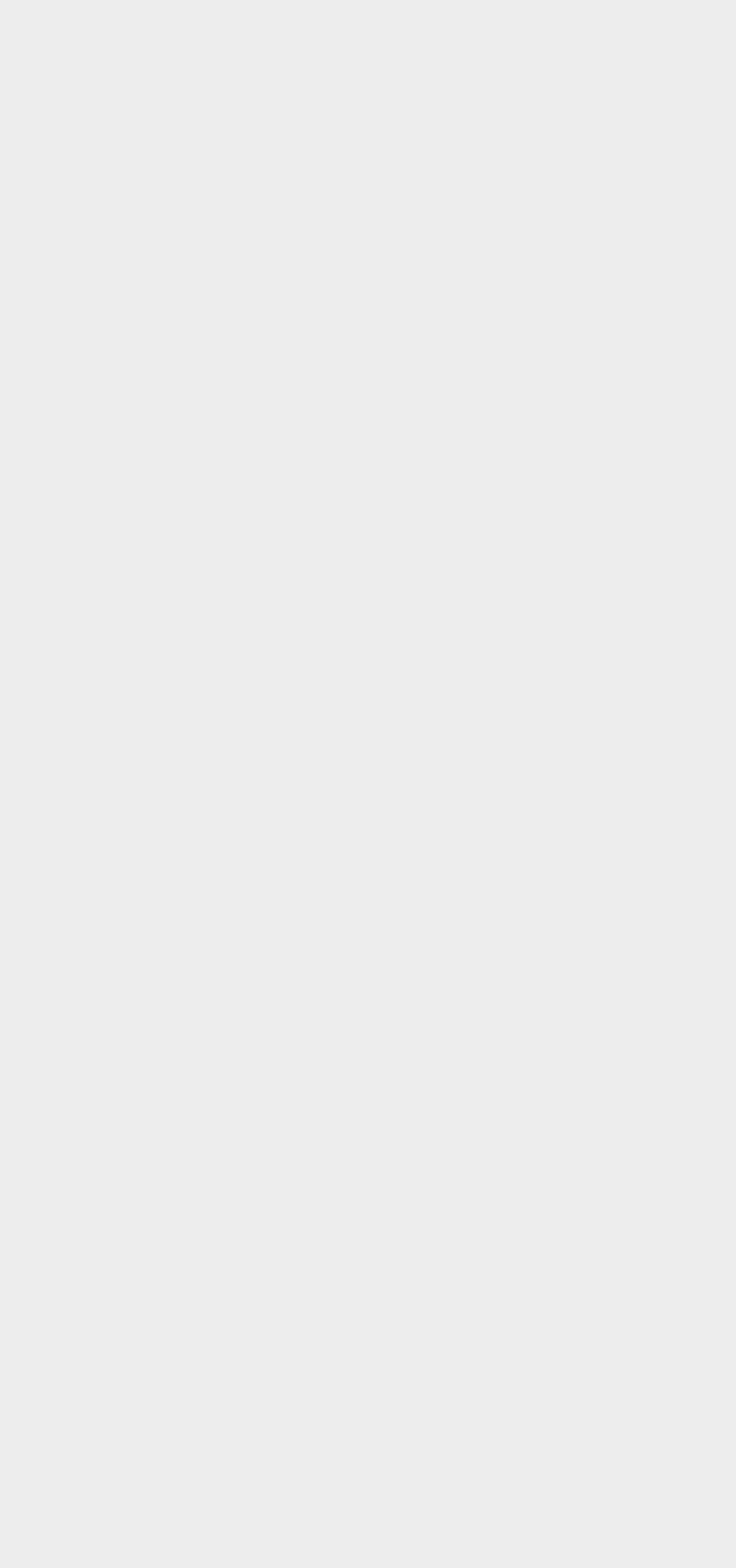What is the purpose of the webpage?
Provide a thorough and detailed answer to the question.

The webpage appears to be related to Birmingham Cathedral, and the text 'We rely on our generous supporters to continue to the work of Birmingham Cathedral.' suggests that the purpose of the webpage is to support the cathedral, possibly through donations or other means.